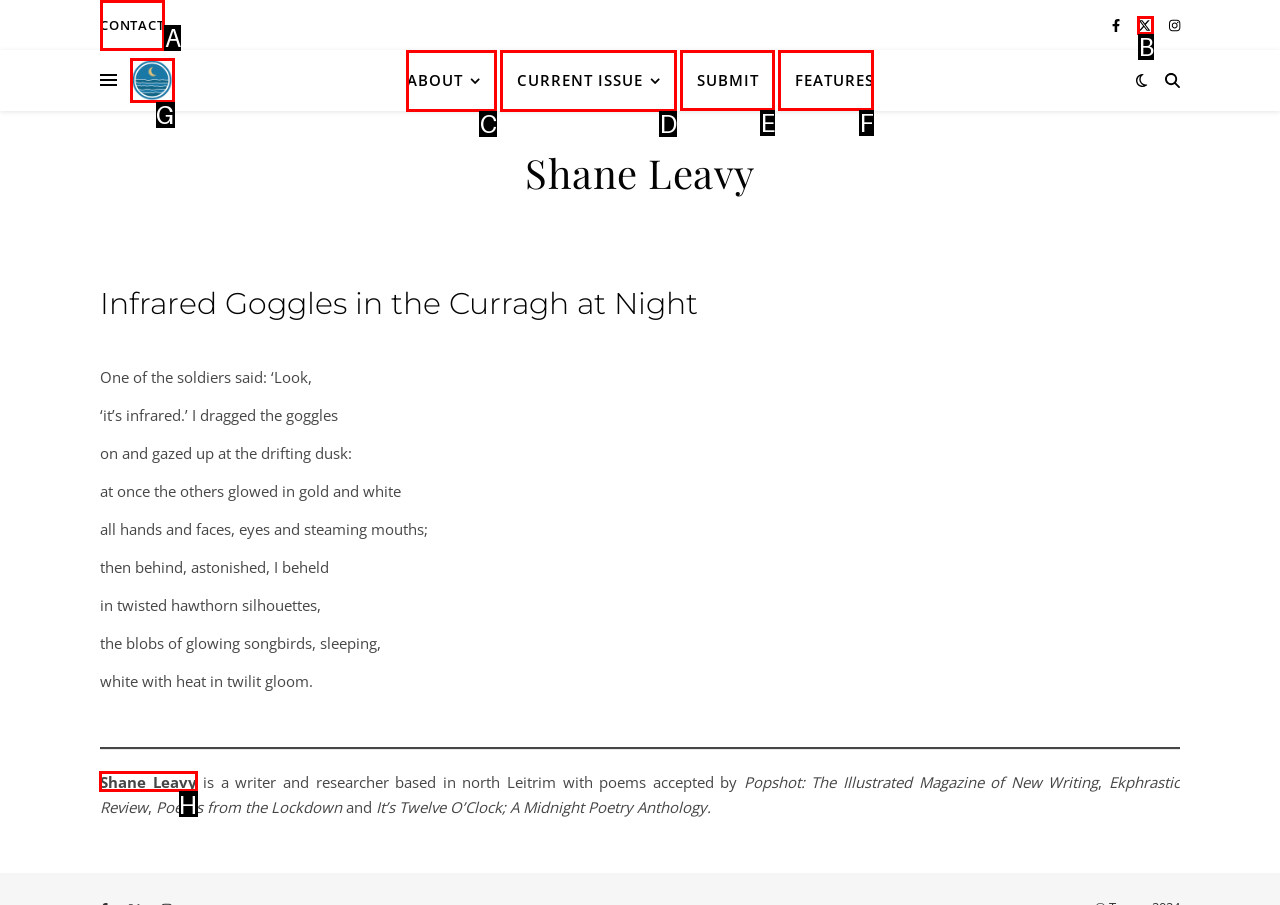Specify which UI element should be clicked to accomplish the task: read about the author. Answer with the letter of the correct choice.

H